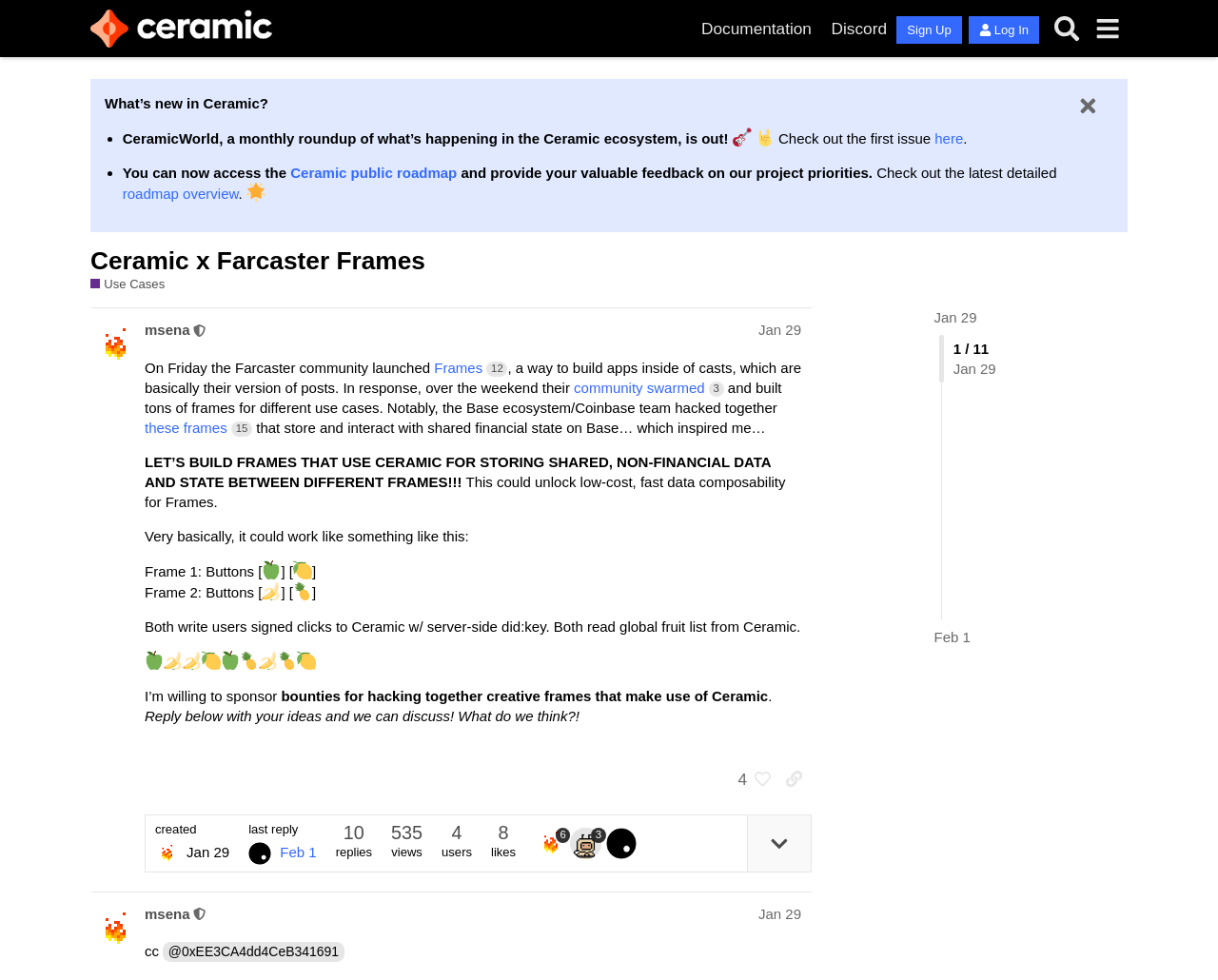Find the bounding box coordinates of the area to click in order to follow the instruction: "Search for something in the forum".

[0.859, 0.008, 0.892, 0.05]